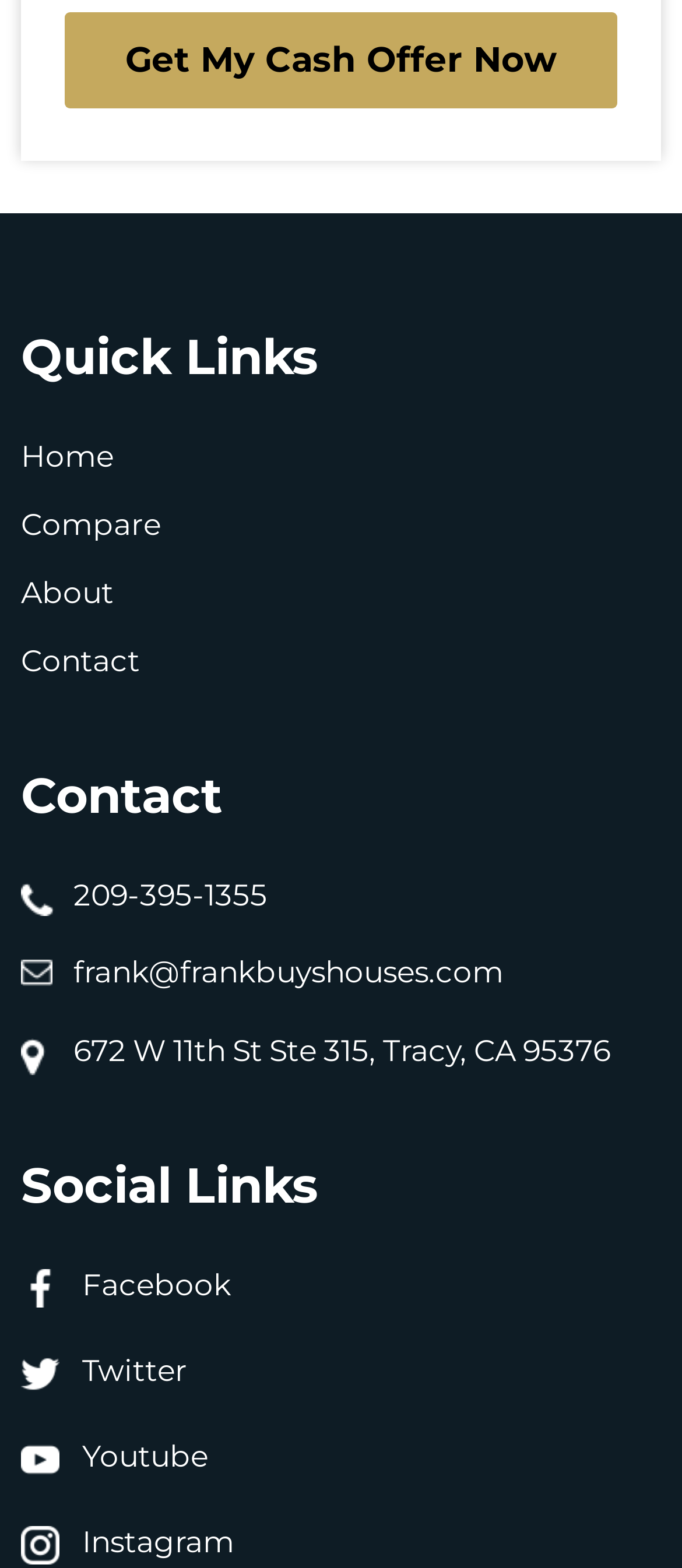Provide the bounding box coordinates of the HTML element this sentence describes: "About". The bounding box coordinates consist of four float numbers between 0 and 1, i.e., [left, top, right, bottom].

[0.031, 0.367, 0.167, 0.389]